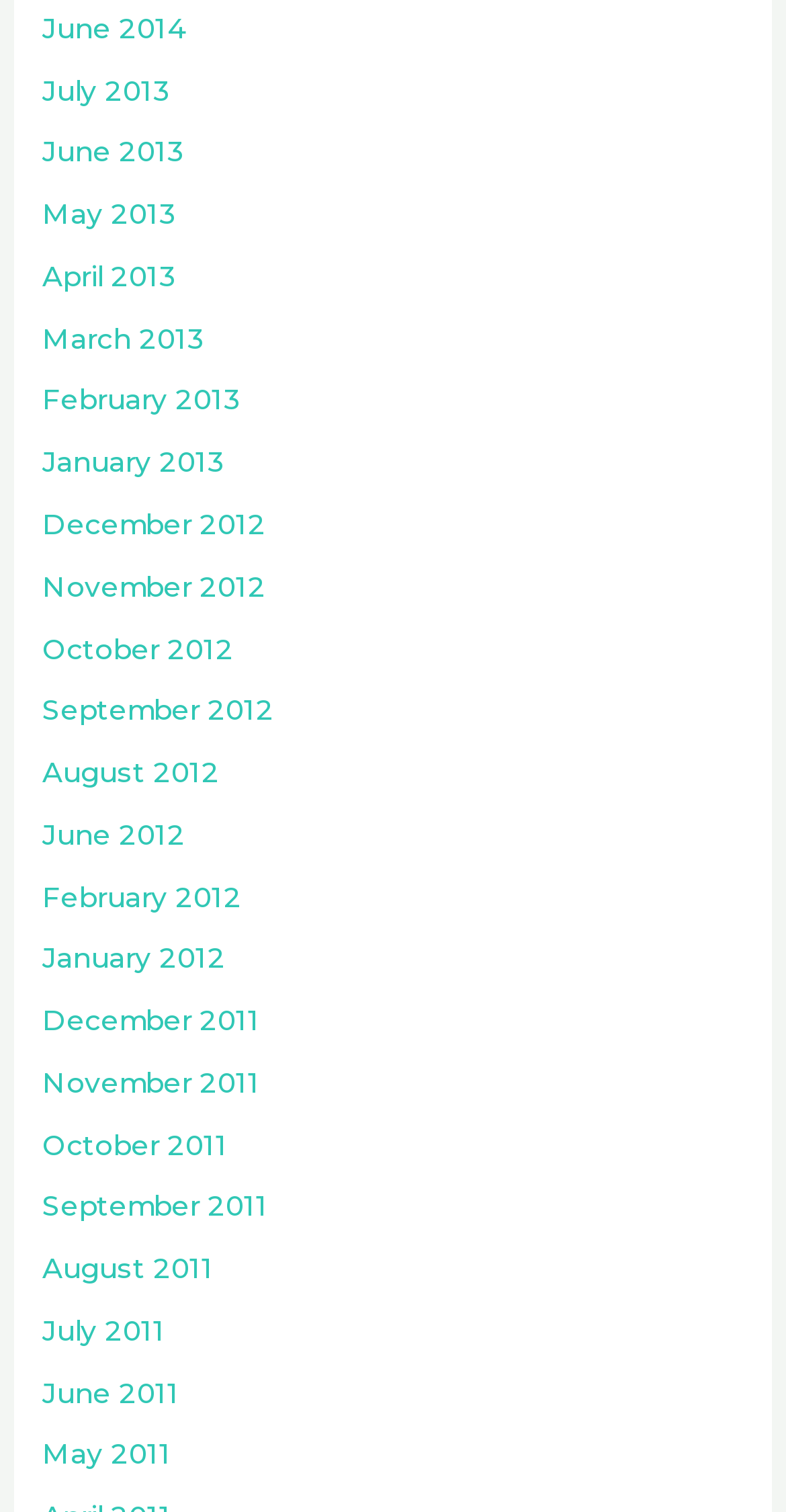Locate the bounding box coordinates of the element that should be clicked to execute the following instruction: "view June 2014 archives".

[0.054, 0.008, 0.236, 0.029]